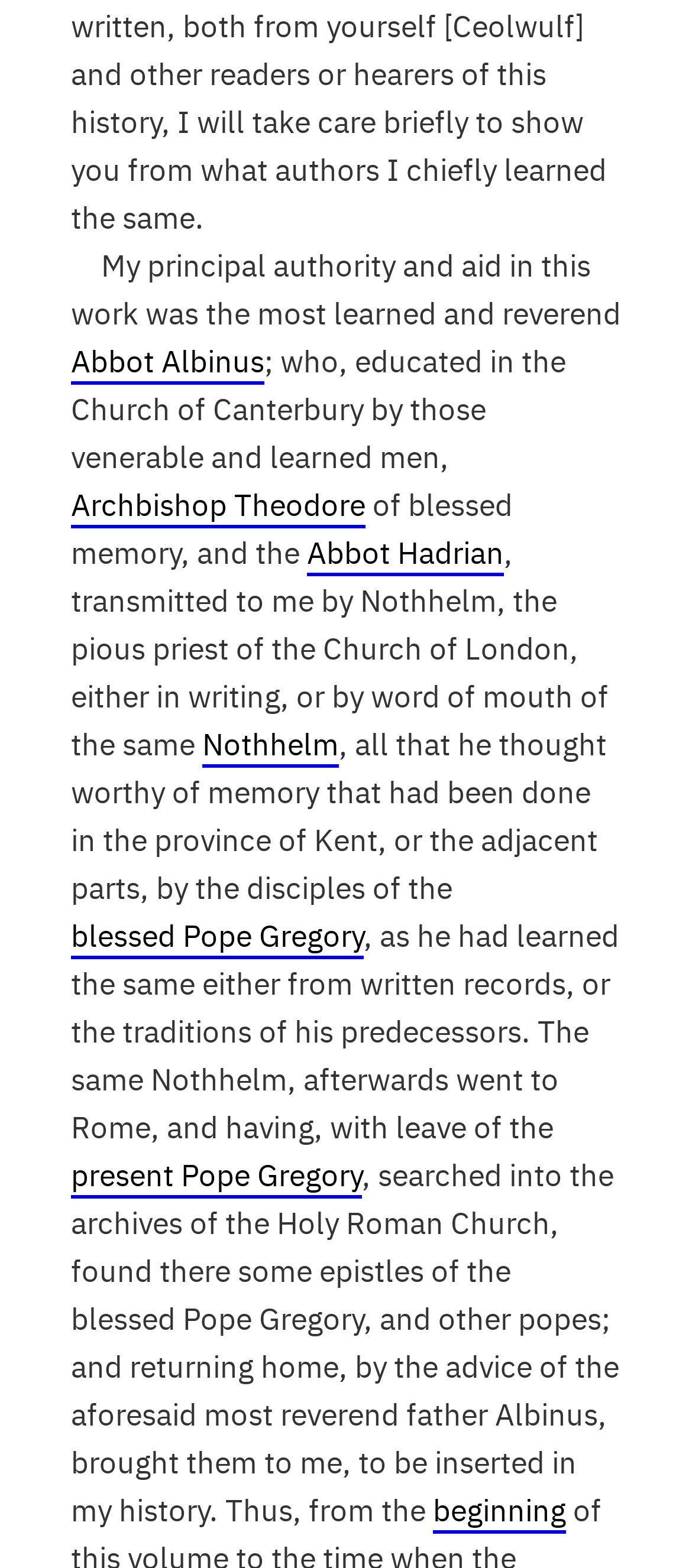Where did Nothhelm search for epistles?
Provide a well-explained and detailed answer to the question.

Nothhelm searched for epistles in Rome, as stated in the text 'The same Nothhelm, afterwards went to Rome, and having, with leave of the present Pope Gregory, searched into the archives of the Holy Roman Church, found there some epistles of the blessed Pope Gregory, and other popes'.